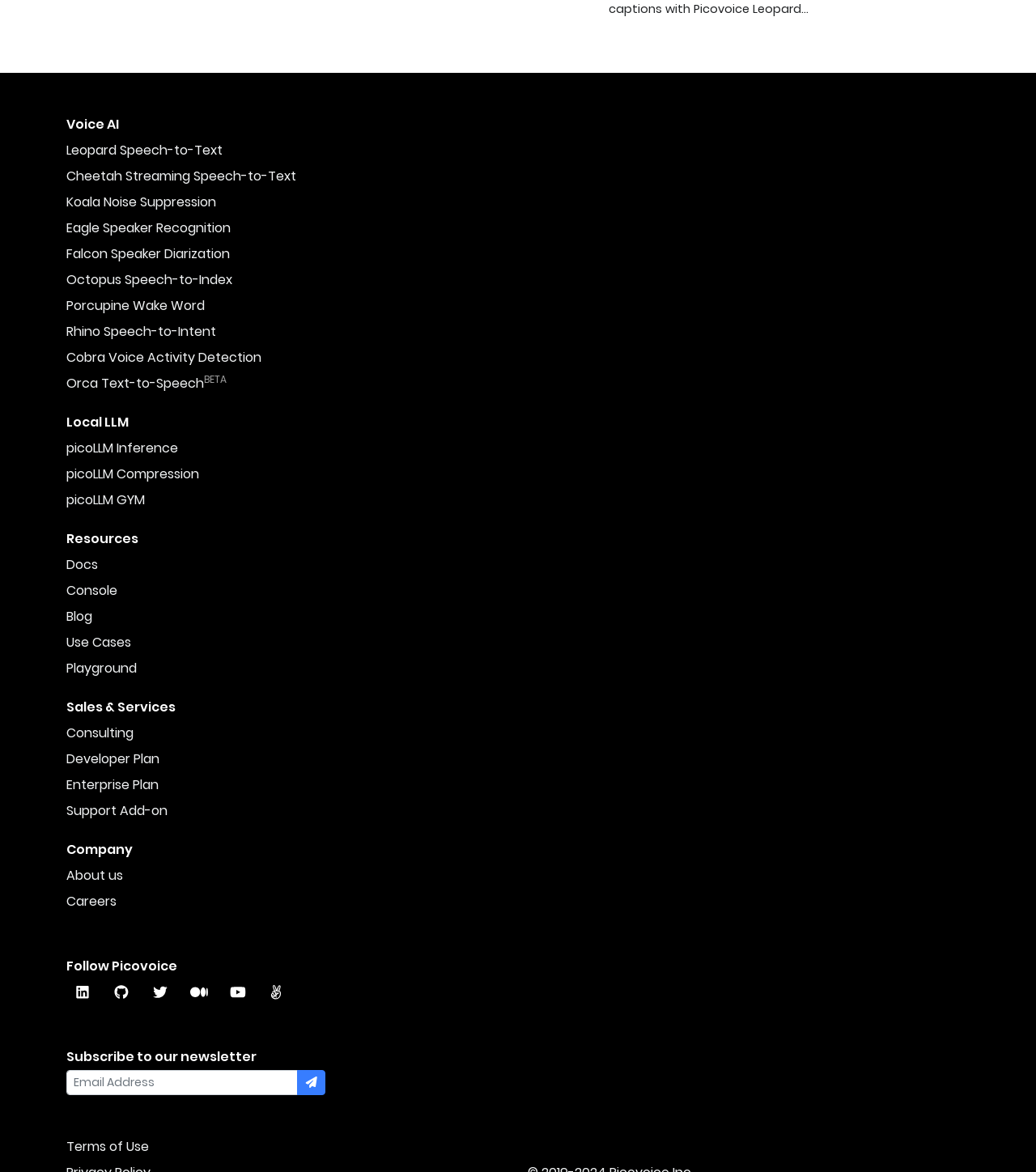Locate the bounding box coordinates of the element's region that should be clicked to carry out the following instruction: "Click the 'Share on WhatsApp' button". The coordinates need to be four float numbers between 0 and 1, i.e., [left, top, right, bottom].

None